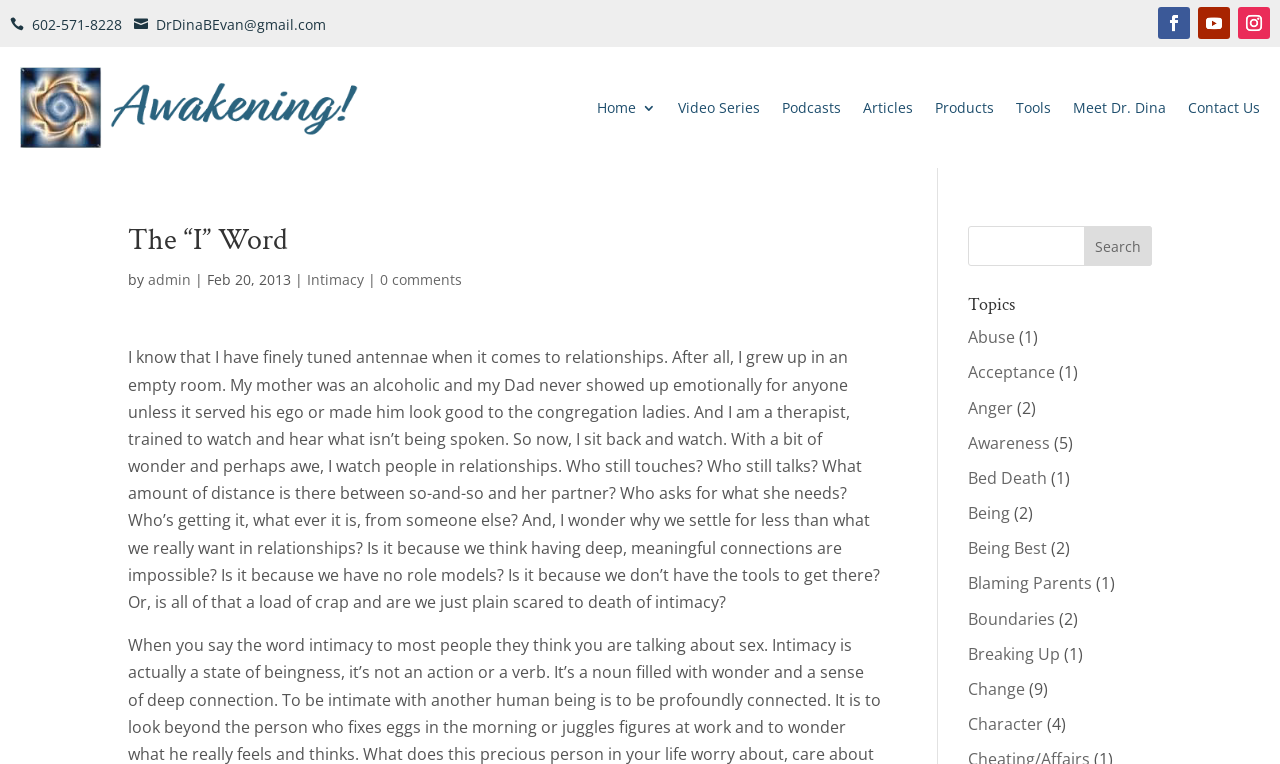Can you find the bounding box coordinates of the area I should click to execute the following instruction: "Click the 'Home 3' link"?

[0.466, 0.088, 0.512, 0.194]